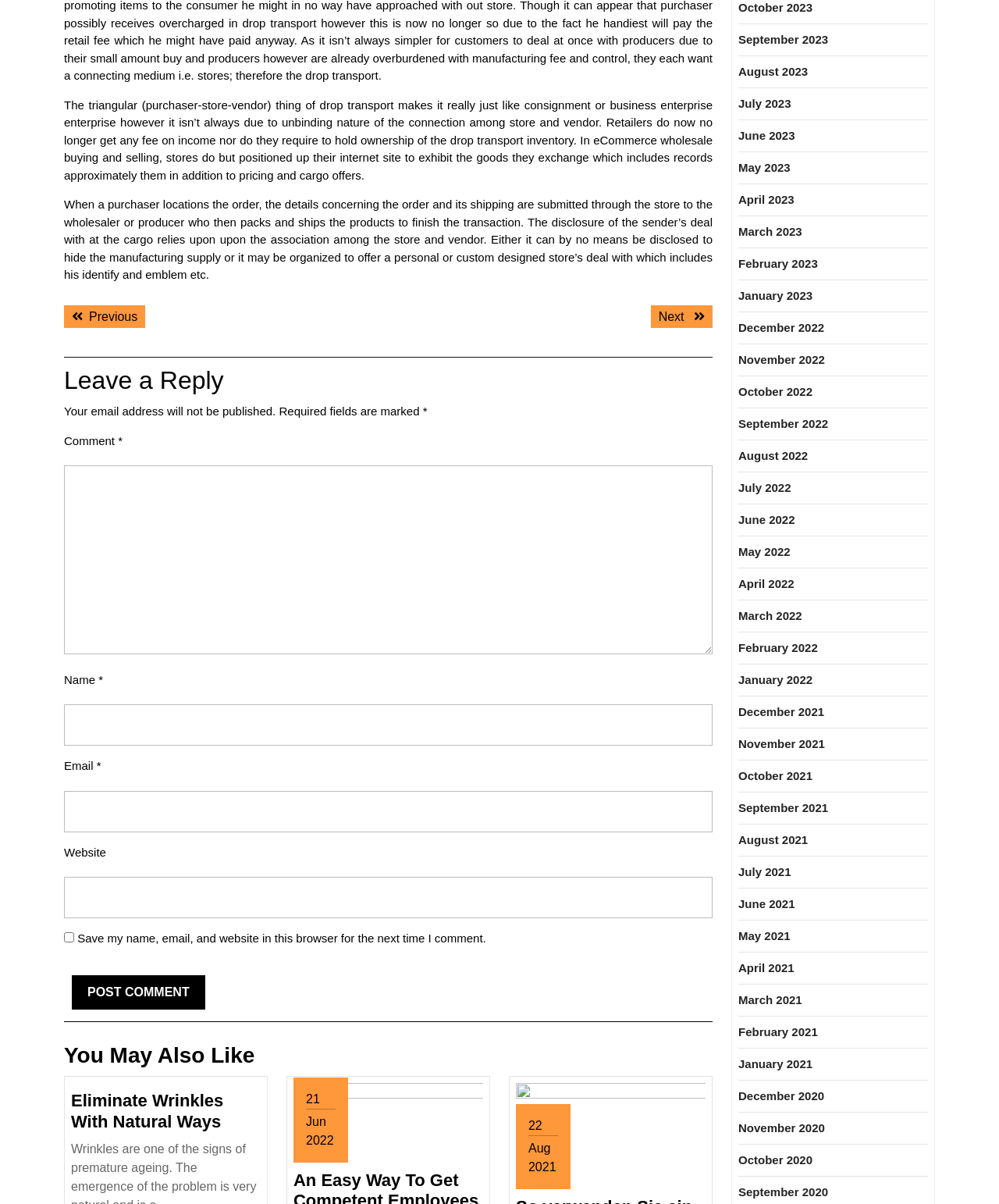Using the image as a reference, answer the following question in as much detail as possible:
What is the purpose of the checkbox?

The checkbox is labeled 'Save my name, email, and website in this browser for the next time I comment.' This suggests that its purpose is to save the user's comment information for future use.